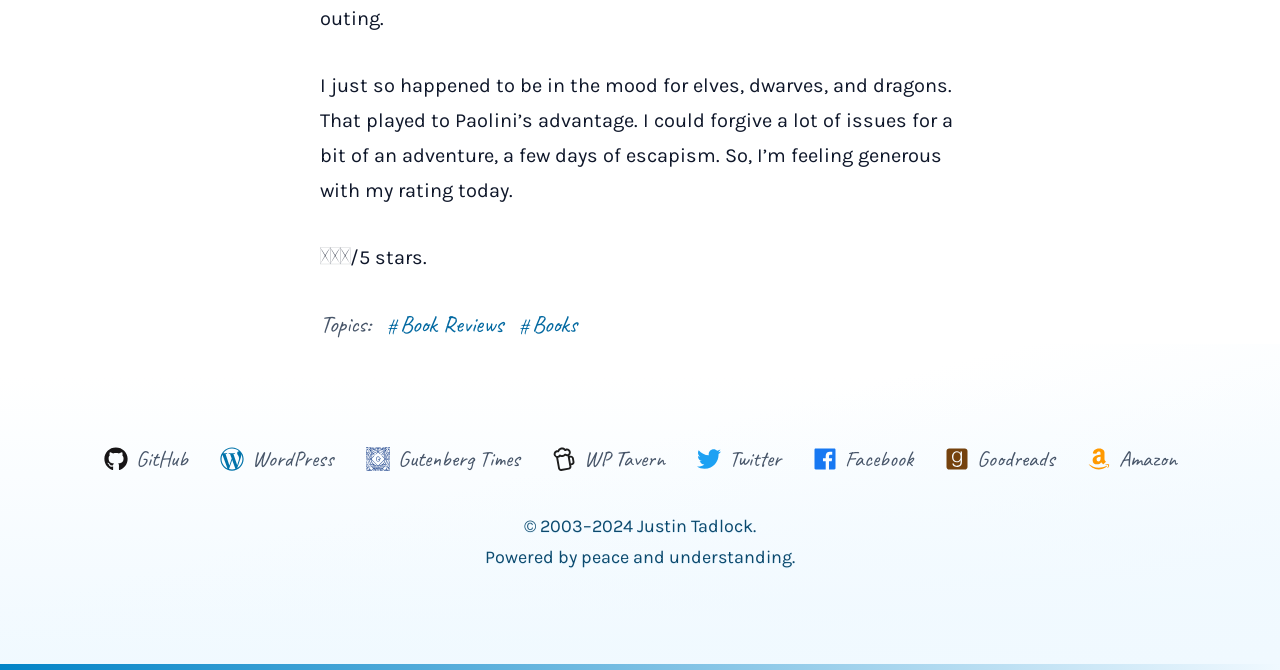How many social media links are there?
Refer to the image and answer the question using a single word or phrase.

5